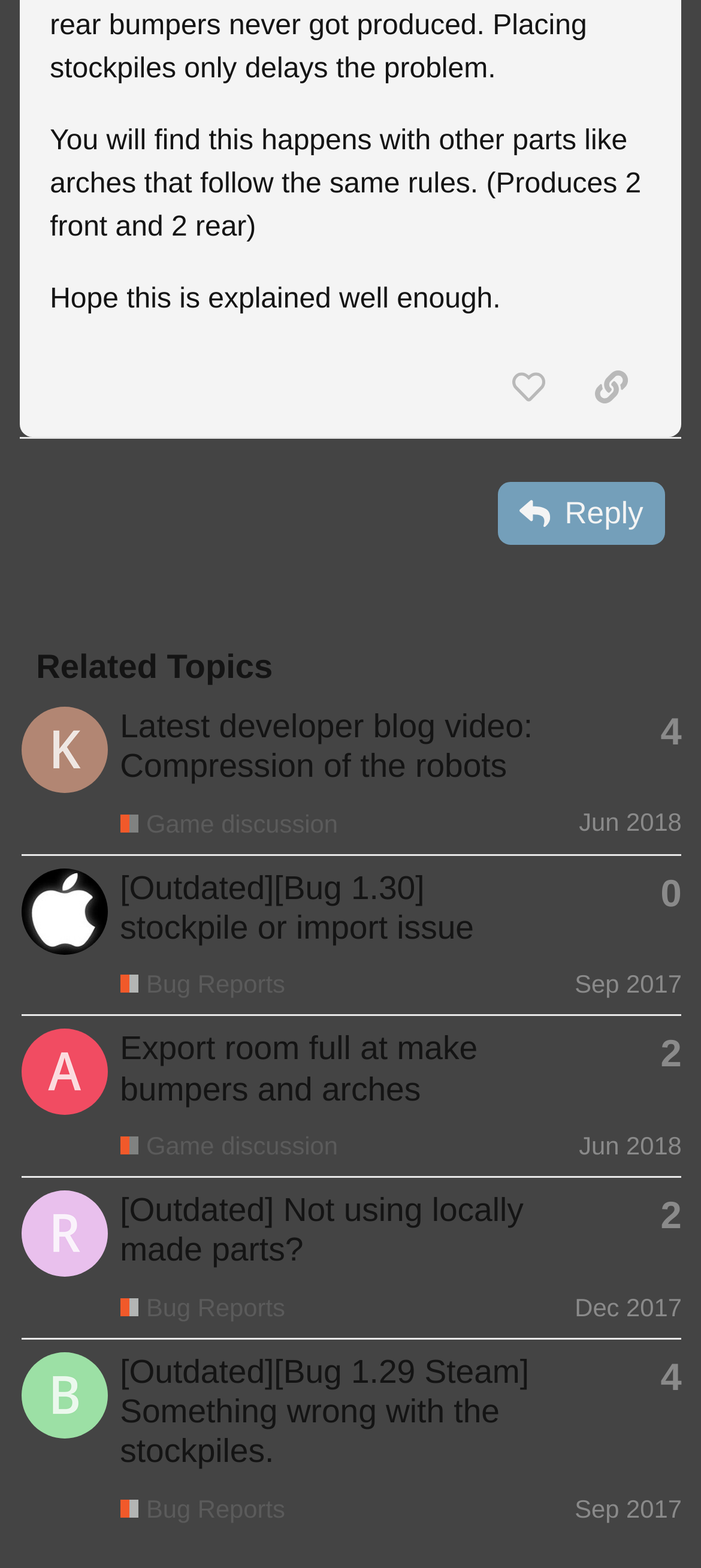How many replies does the third topic have?
Using the visual information, answer the question in a single word or phrase.

2 replies